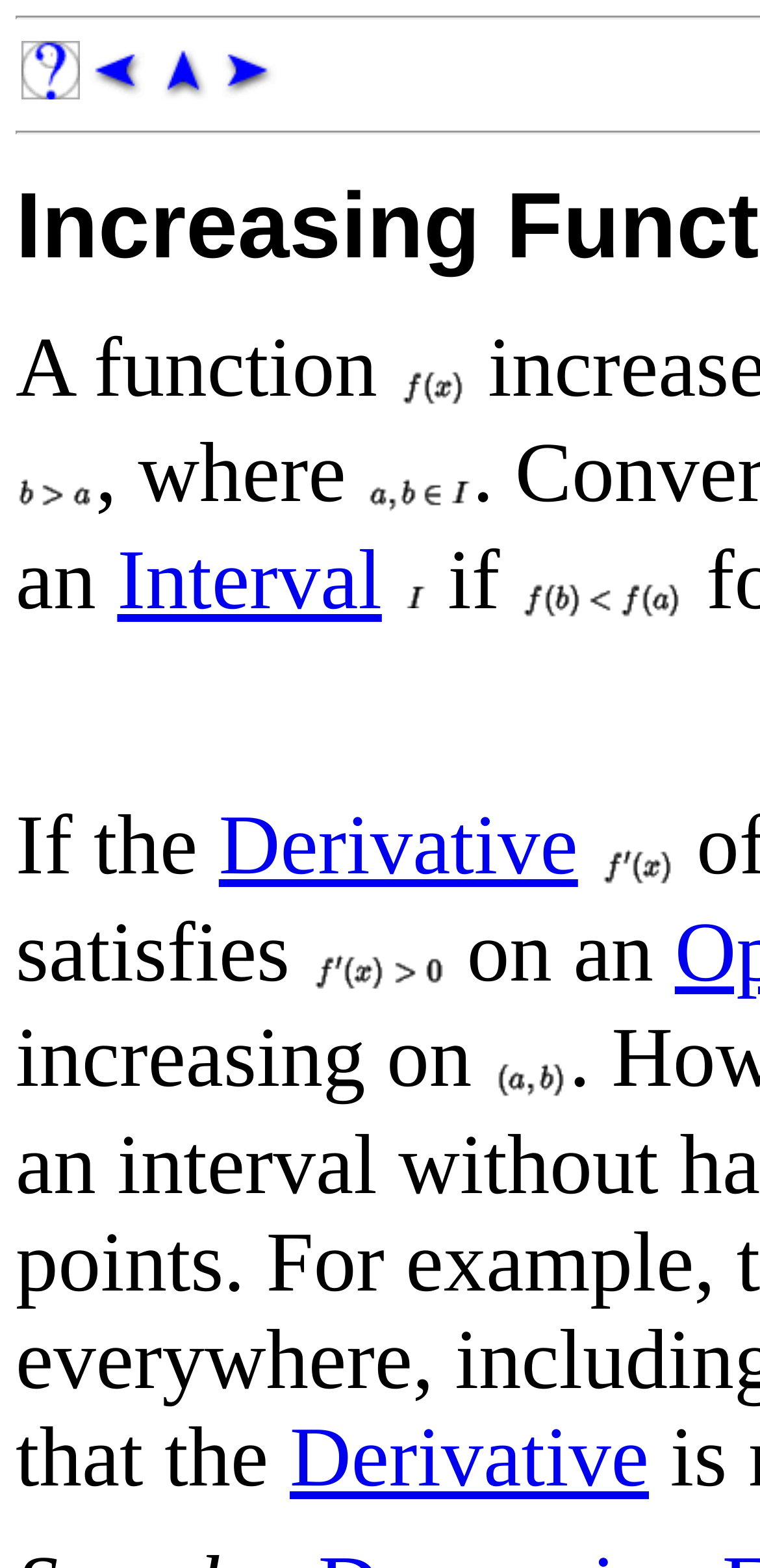What is the function represented by f(x)?
Please answer the question with a single word or phrase, referencing the image.

Increasing Function